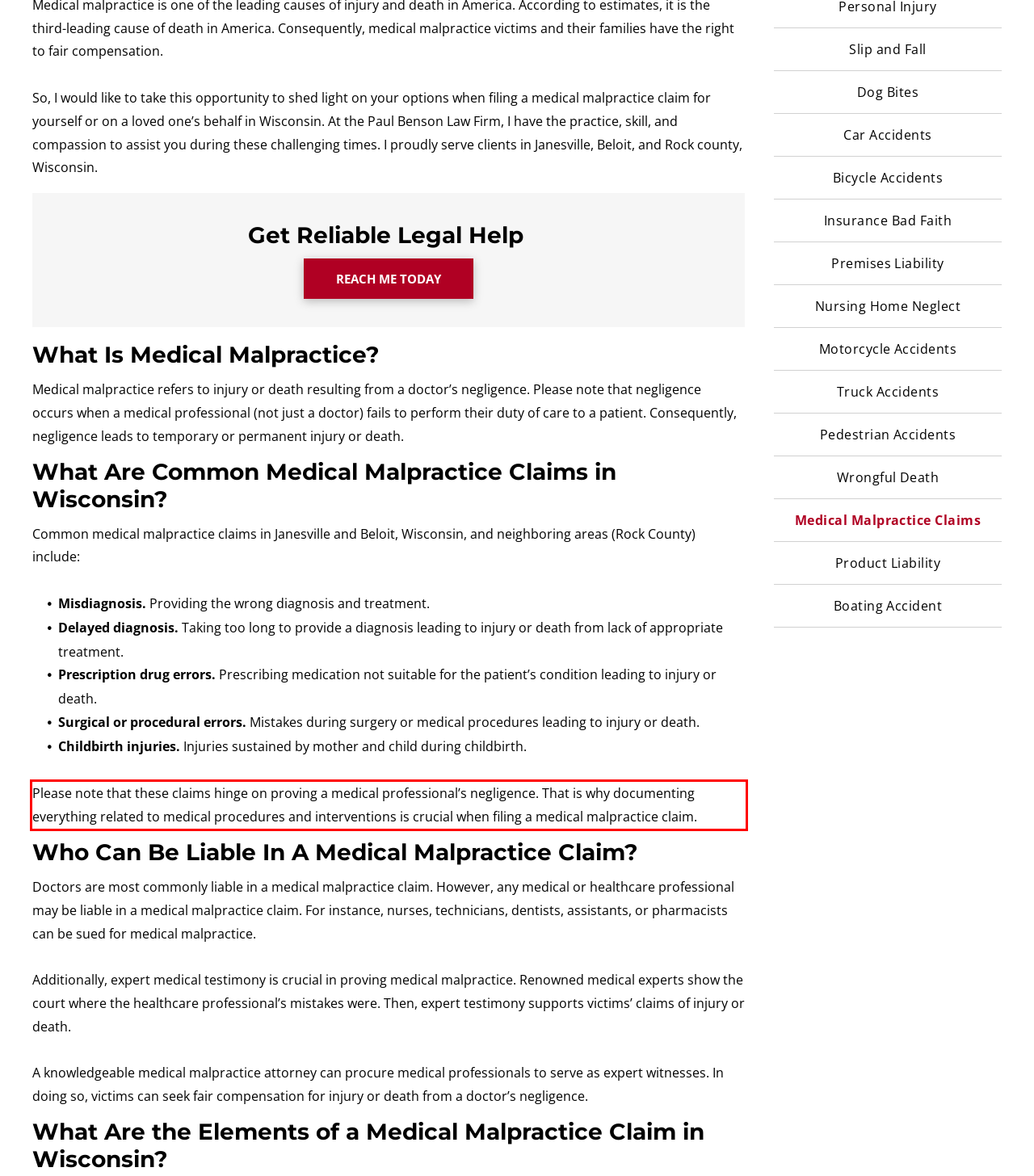Given a webpage screenshot, locate the red bounding box and extract the text content found inside it.

Please note that these claims hinge on proving a medical professional’s negligence. That is why documenting everything related to medical procedures and interventions is crucial when filing a medical malpractice claim.